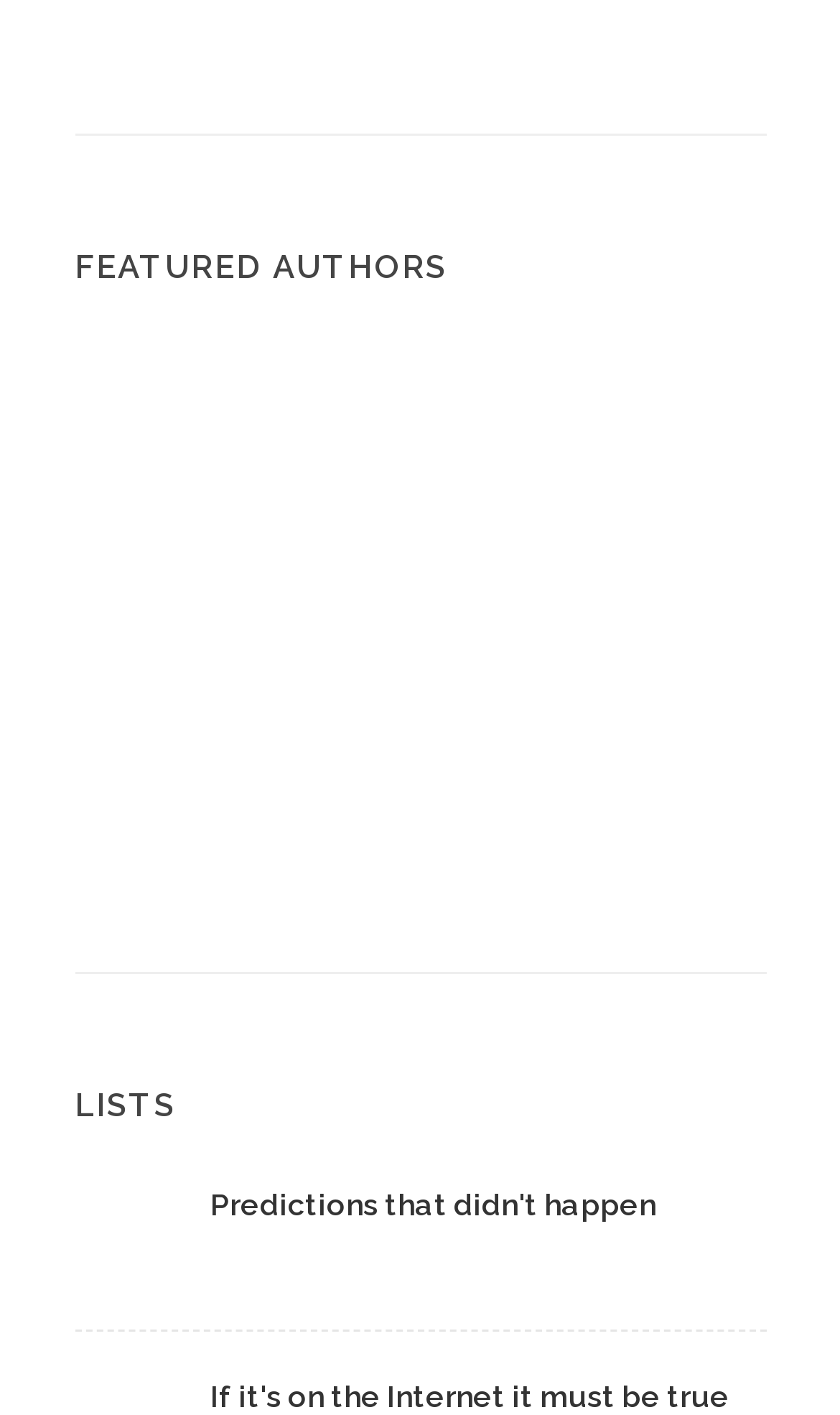Respond with a single word or phrase:
What is the title of the second section?

LISTS